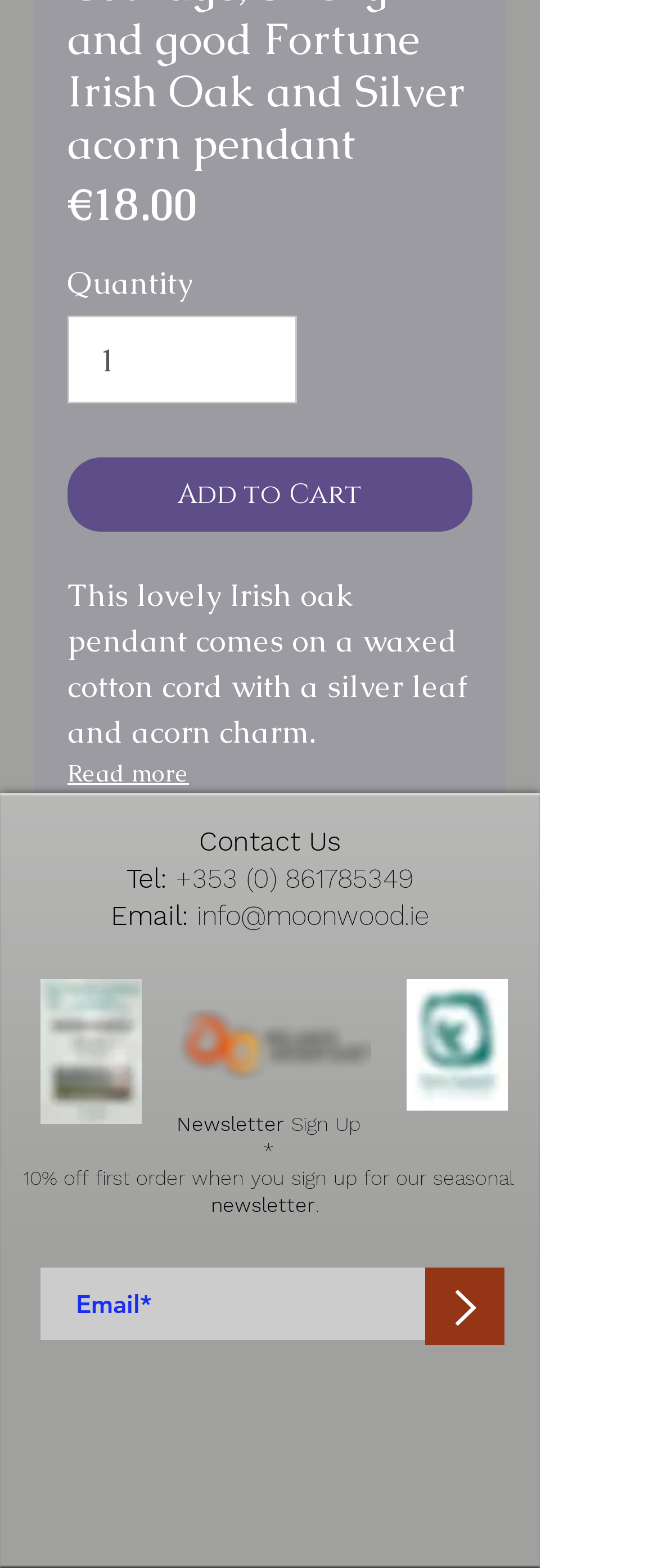Refer to the screenshot and answer the following question in detail:
What is the price of the Irish oak pendant?

The price of the Irish oak pendant is mentioned as €18.00, which is displayed prominently on the webpage.